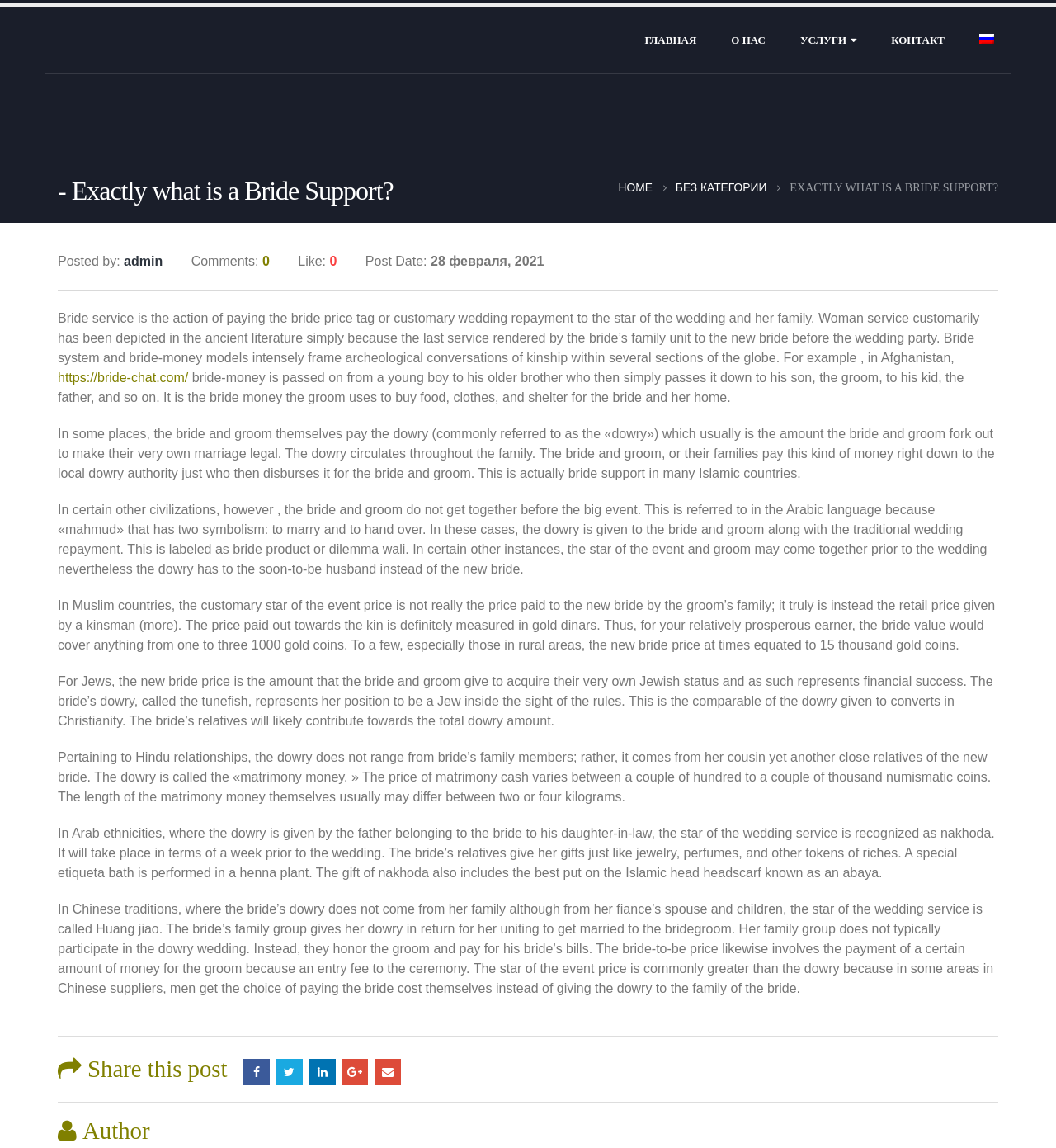Using the information shown in the image, answer the question with as much detail as possible: What is the purpose of the bride price in Muslim countries?

According to the article, in Muslim countries, the bride price is given to the kin, not to the bride. This is mentioned in the section of the article that explains the concept of bride service in Muslim countries.